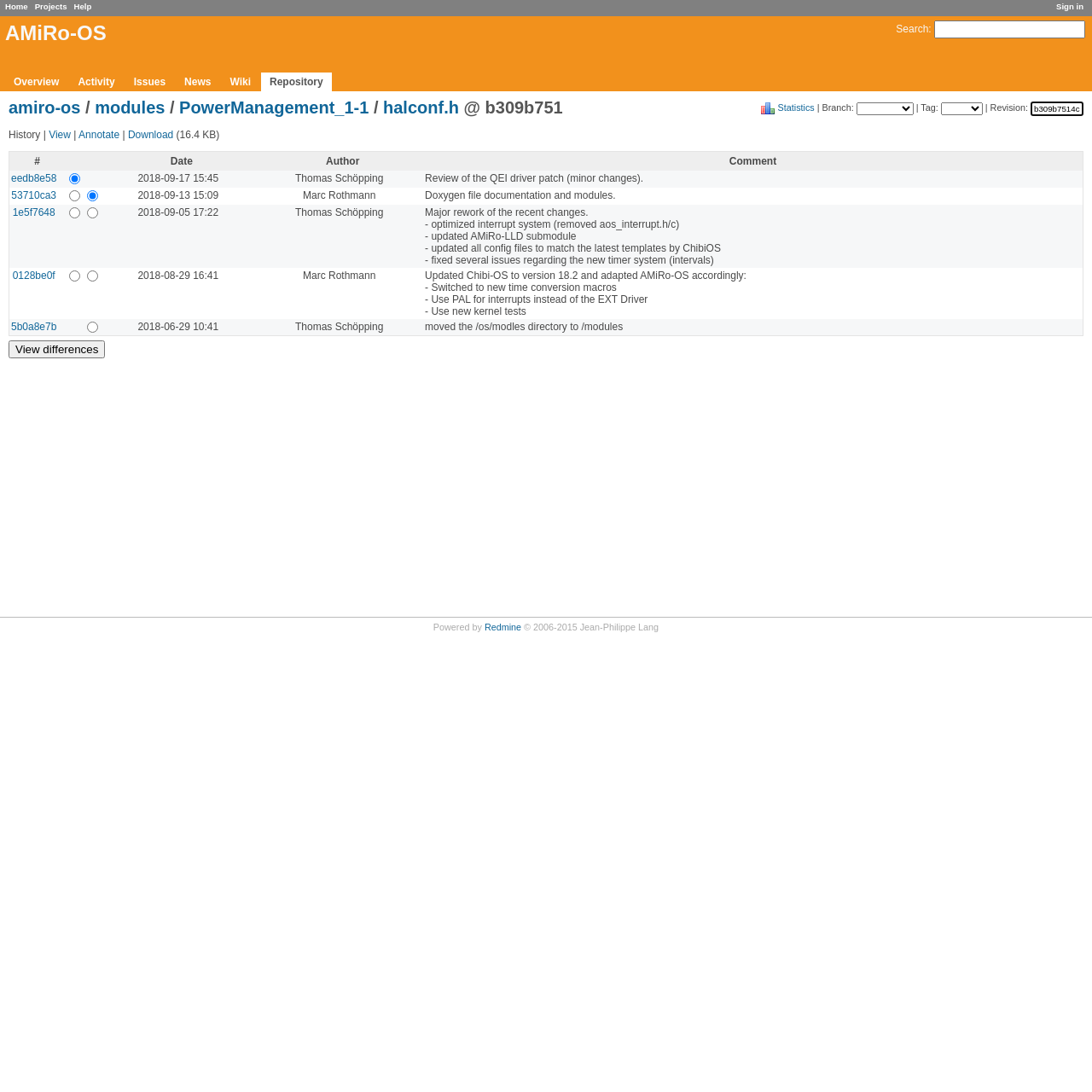Determine the bounding box of the UI element mentioned here: "parent_node: Search: name="q"". The coordinates must be in the format [left, top, right, bottom] with values ranging from 0 to 1.

[0.855, 0.019, 0.994, 0.035]